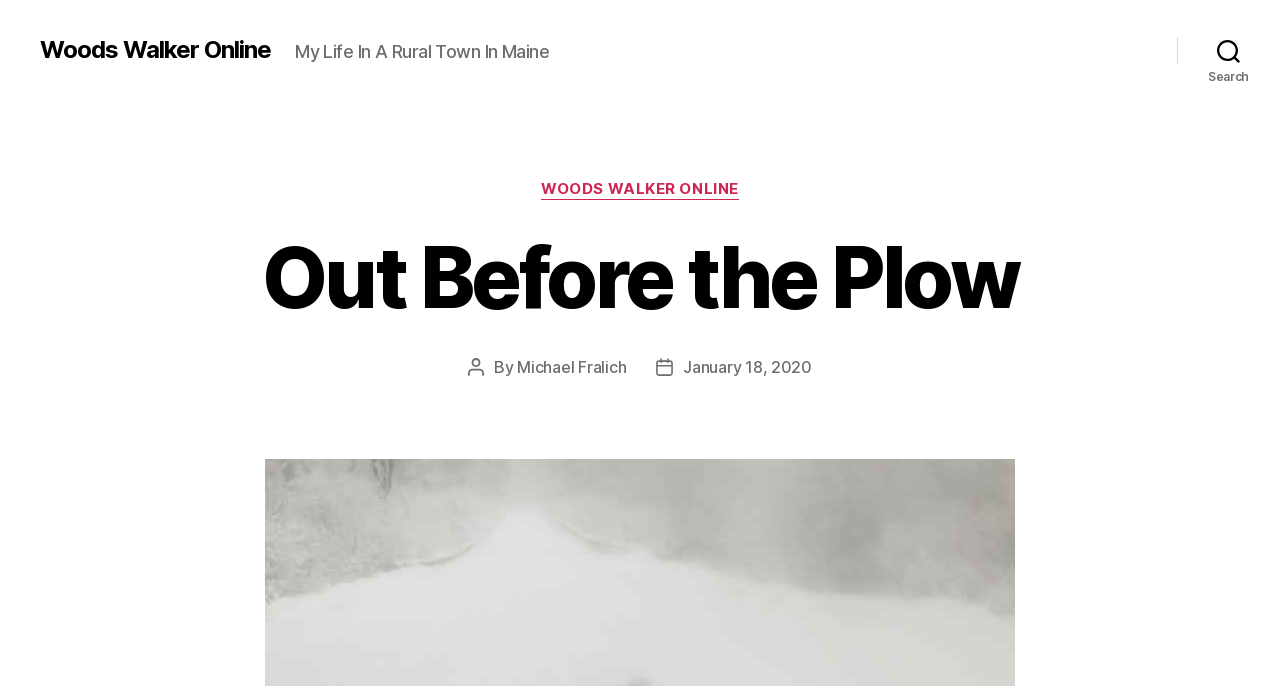Answer the question using only a single word or phrase: 
What is the category of the post?

WOODS WALKER ONLINE